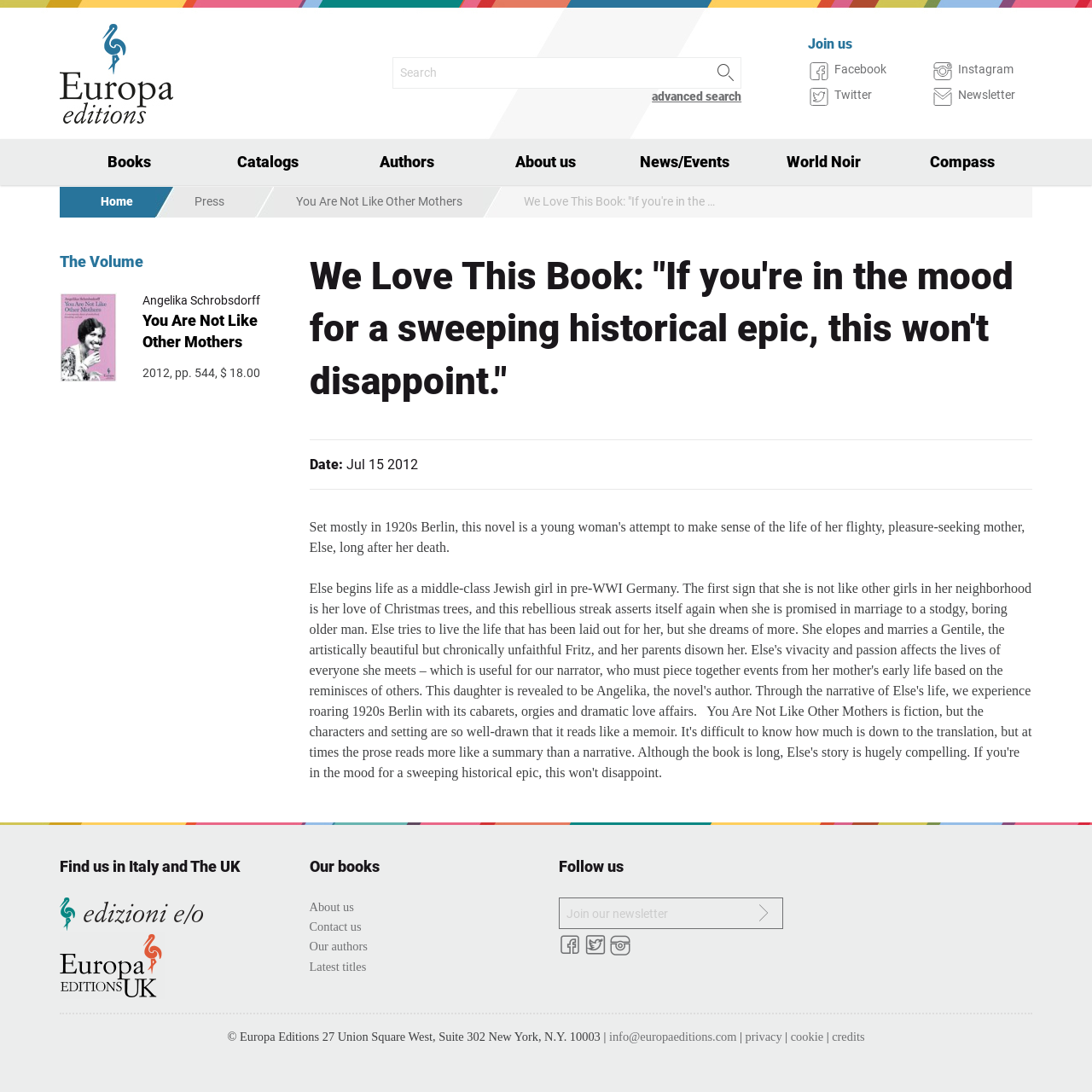What is the publication date of the book?
Please provide a comprehensive answer based on the contents of the image.

I found the answer by looking at the heading 'Date: Jul 15 2012' under the 'We Love This Book' section, which is likely to be the publication date of the book.